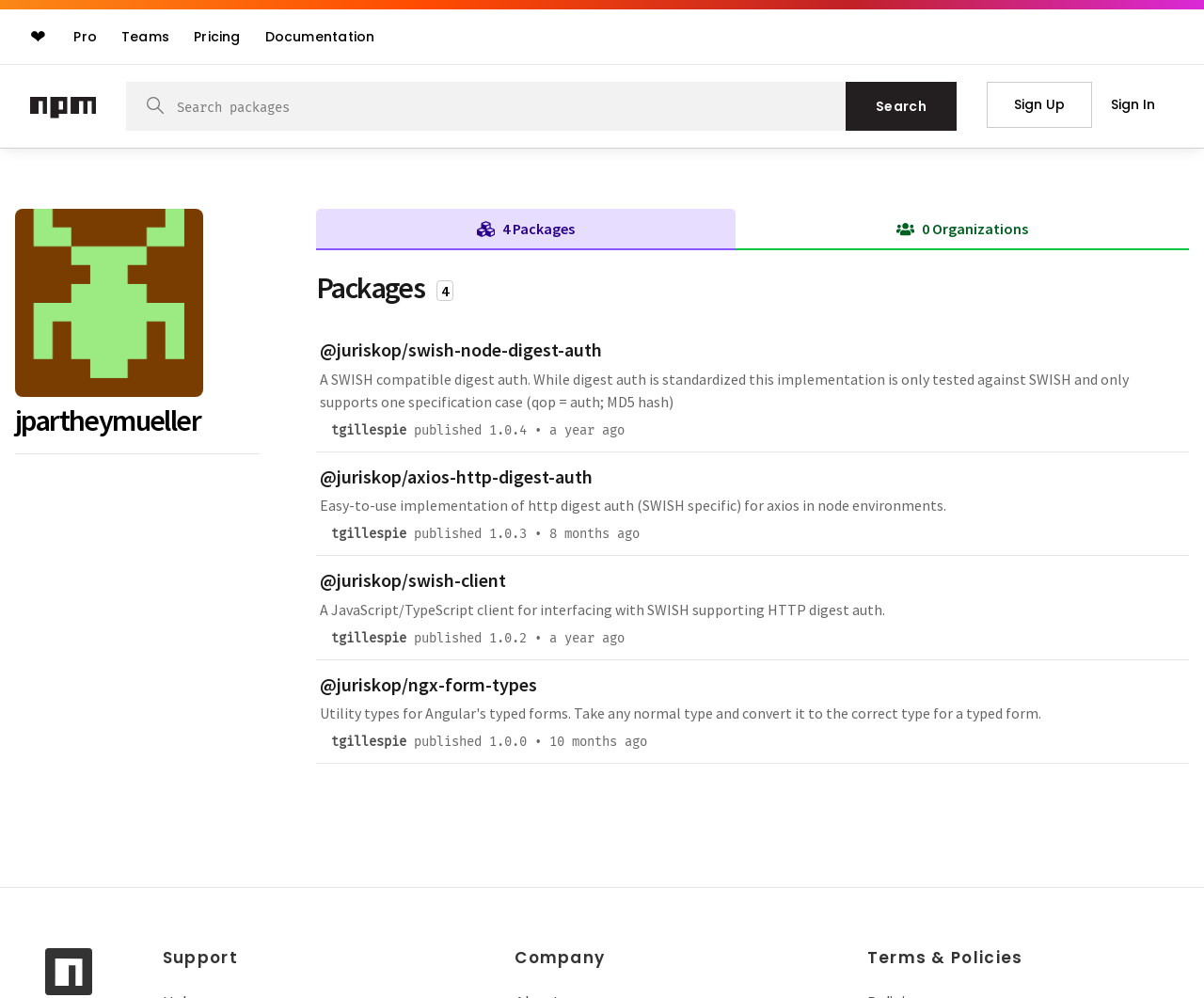Use the details in the image to answer the question thoroughly: 
What are the three categories at the bottom of the webpage?

The three categories at the bottom of the webpage can be found in the main section of the webpage, where they are displayed as heading elements with the texts 'Support', 'Company', and 'Terms & Policies'.